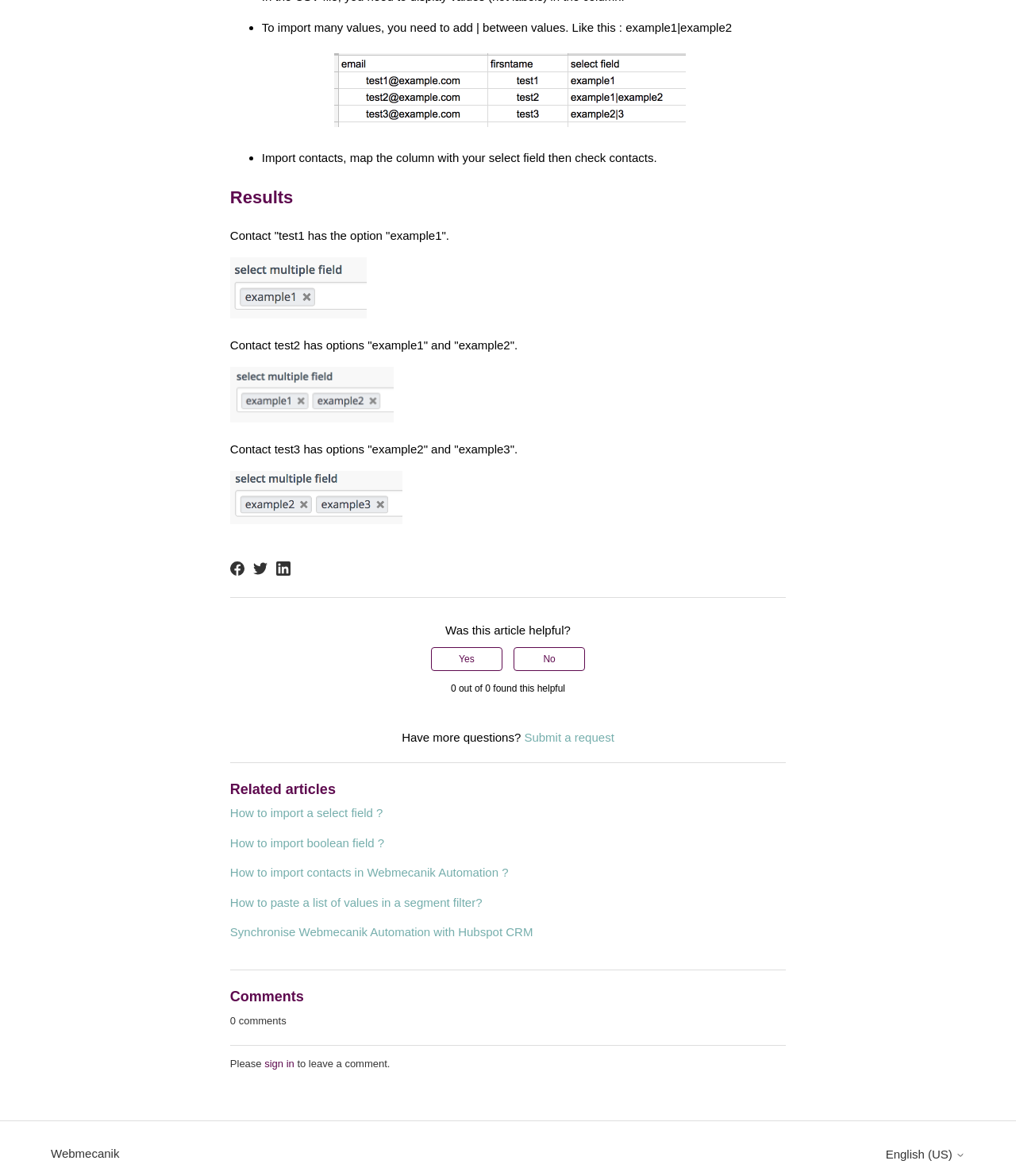Please identify the coordinates of the bounding box that should be clicked to fulfill this instruction: "Browse 'Today's Top News'".

None